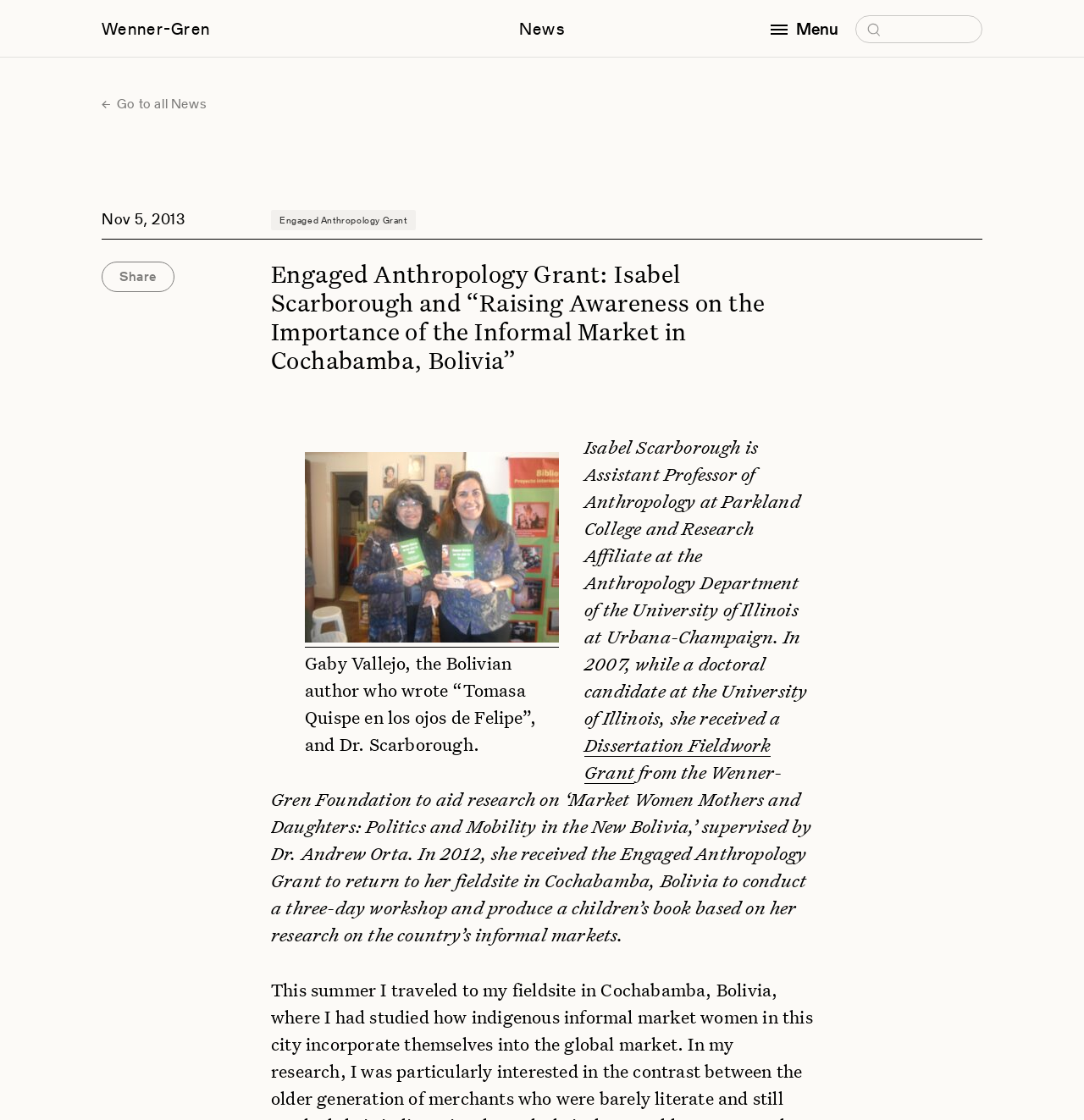What is the name of the university where Isabel Scarborough was a doctoral candidate?
Refer to the image and provide a concise answer in one word or phrase.

University of Illinois